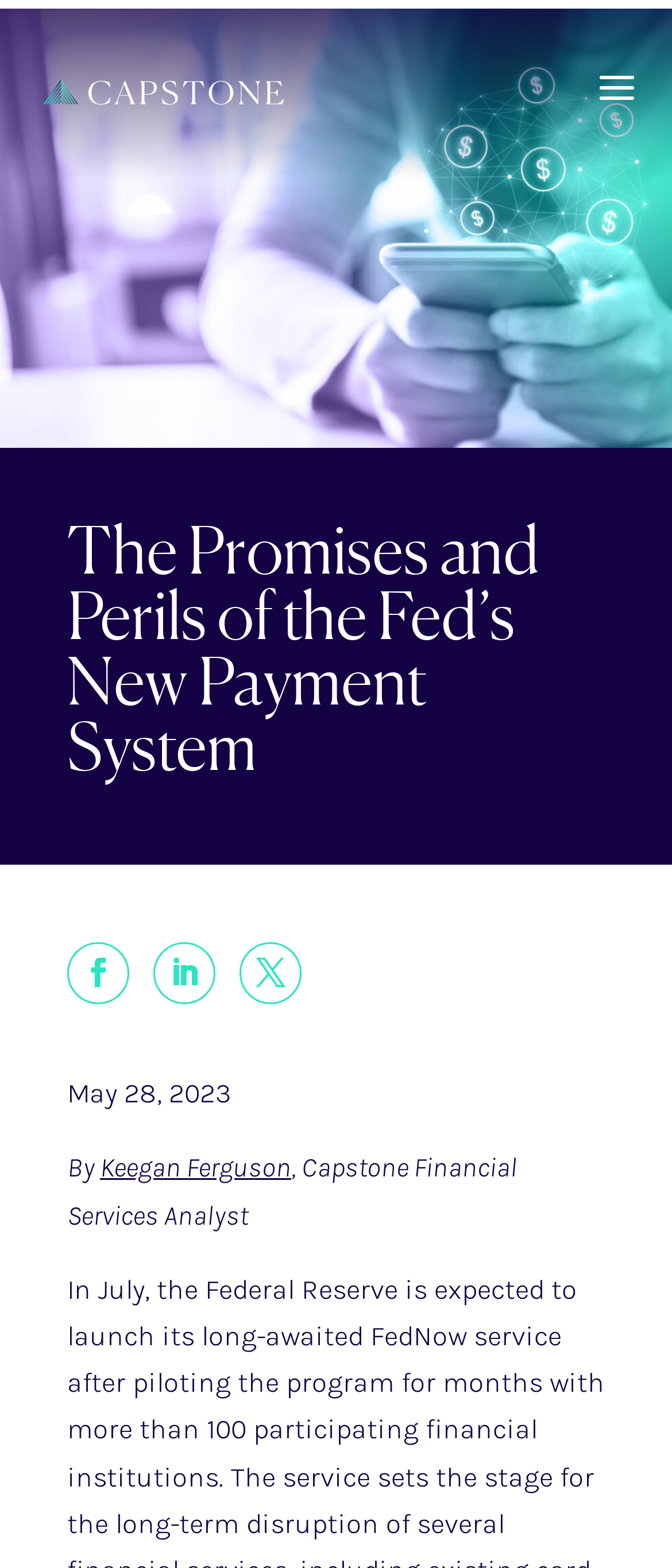Extract the bounding box coordinates for the described element: "Follow". The coordinates should be represented as four float numbers between 0 and 1: [left, top, right, bottom].

[0.1, 0.601, 0.192, 0.641]